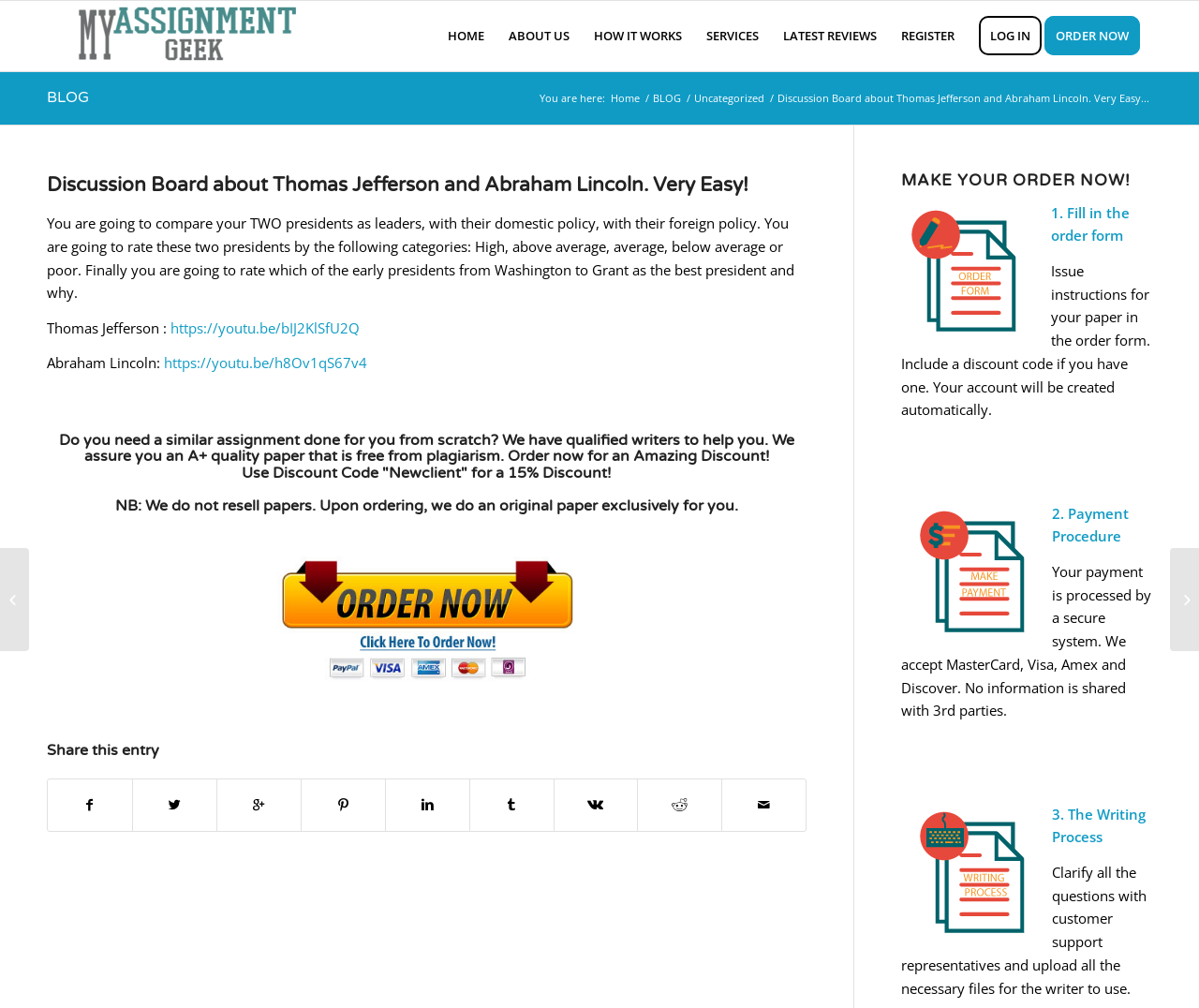Respond to the question below with a single word or phrase:
What is the topic of the discussion board?

Thomas Jefferson and Abraham Lincoln